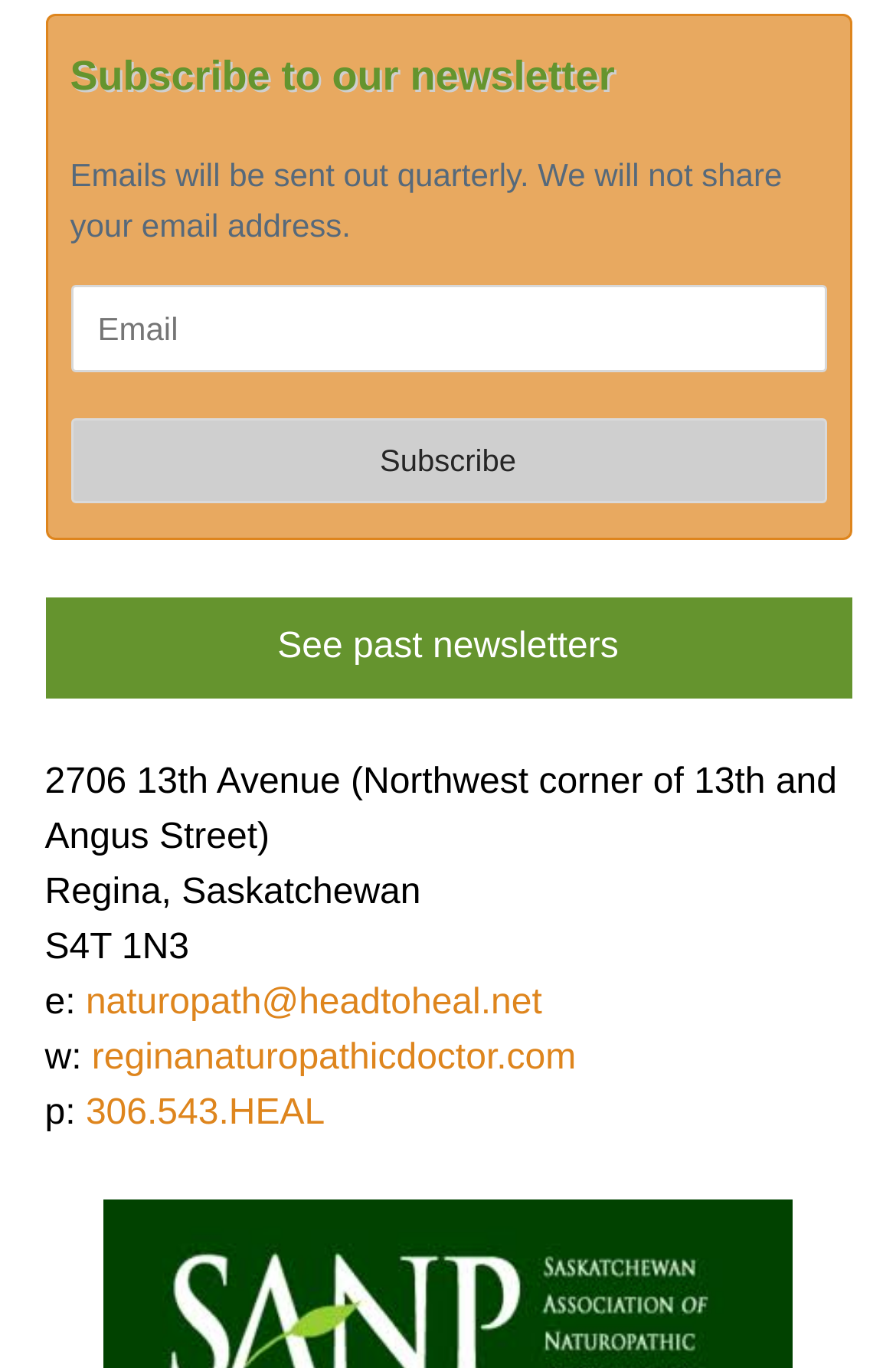What is the phone number of the naturopathic doctor?
Provide a thorough and detailed answer to the question.

The link element with the text '306.543.HEAL' provides the phone number of the naturopathic doctor.